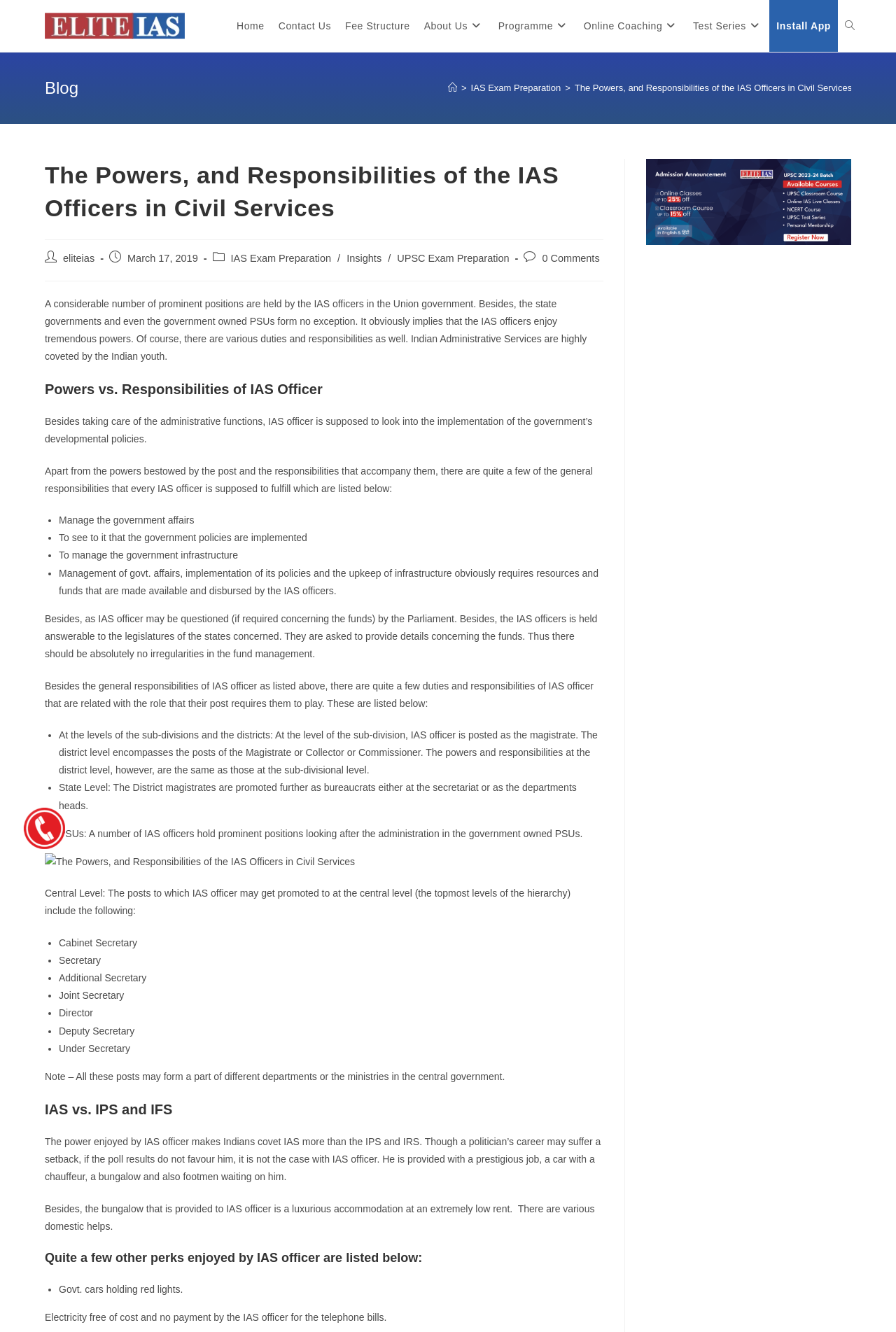Provide the bounding box coordinates of the HTML element described by the text: "Programme". The coordinates should be in the format [left, top, right, bottom] with values between 0 and 1.

[0.548, 0.0, 0.644, 0.039]